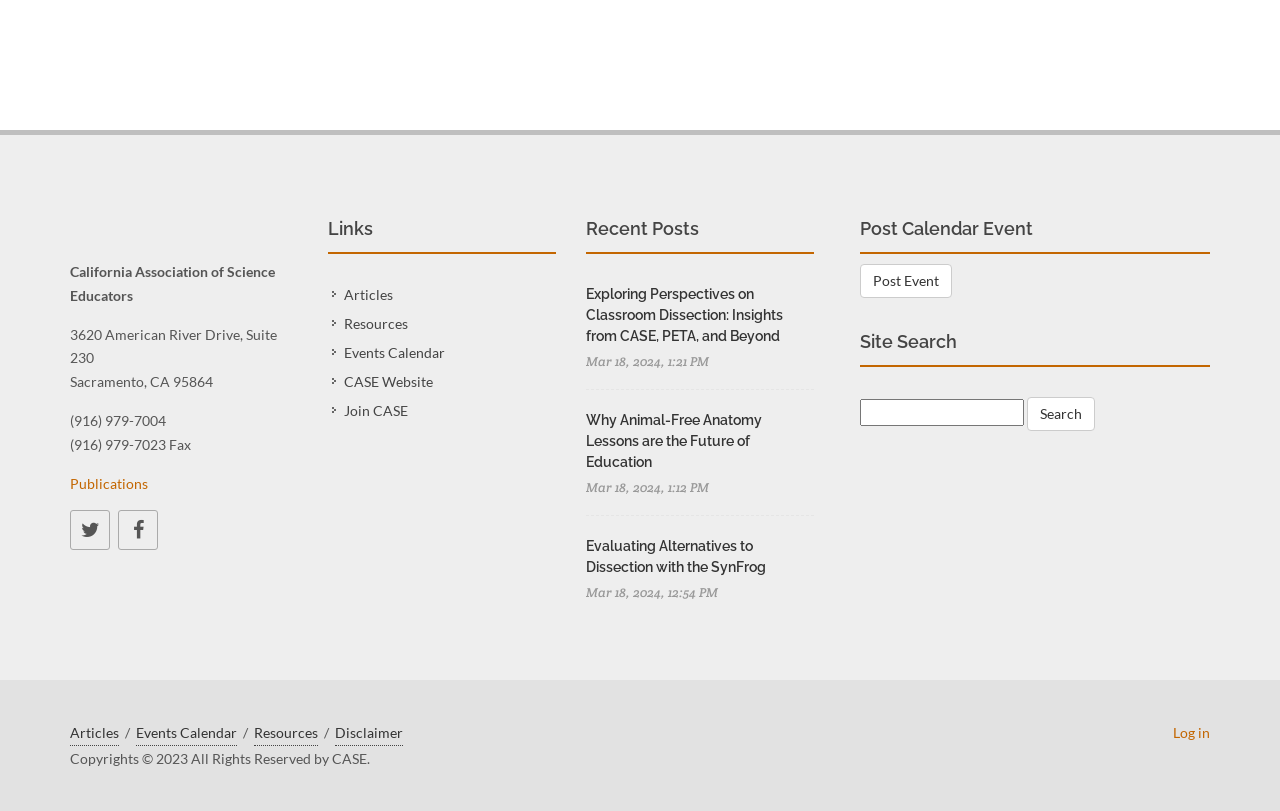Indicate the bounding box coordinates of the element that needs to be clicked to satisfy the following instruction: "Post a new event". The coordinates should be four float numbers between 0 and 1, i.e., [left, top, right, bottom].

[0.672, 0.326, 0.744, 0.367]